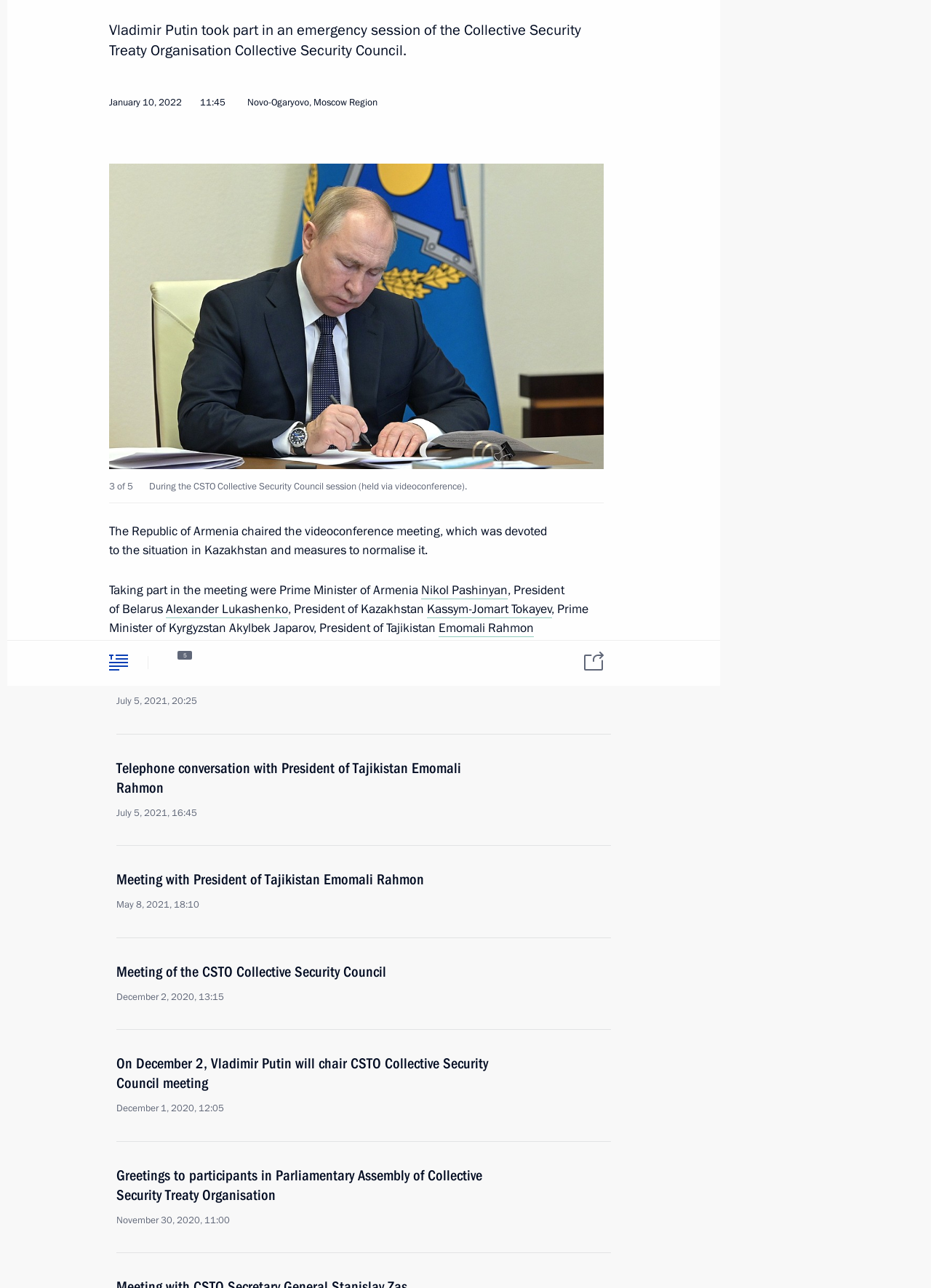Respond with a single word or phrase for the following question: 
Who is the speaker in the transcript?

Vladimir Putin